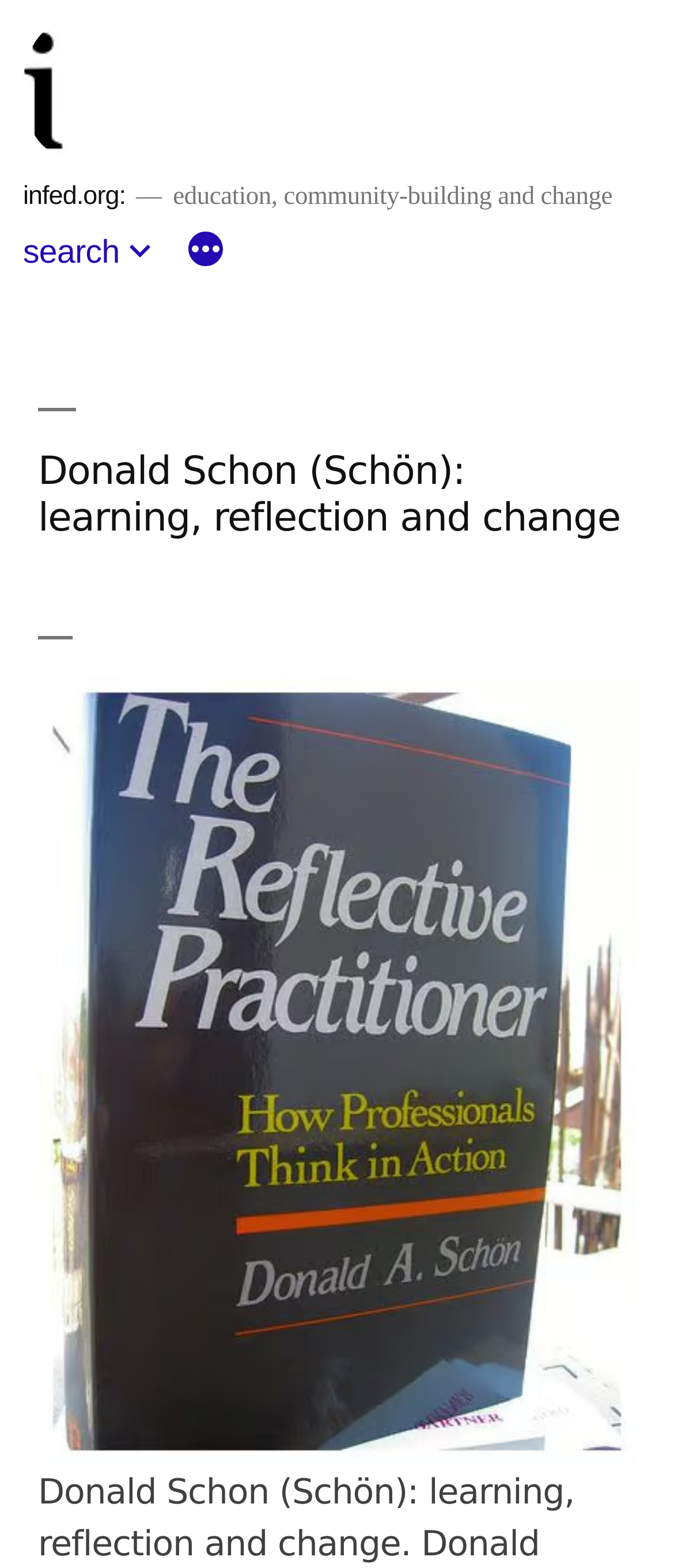Locate the UI element described as follows: "Myan Tide Pressant Uk". Return the bounding box coordinates as four float numbers between 0 and 1 in the order [left, top, right, bottom].

None